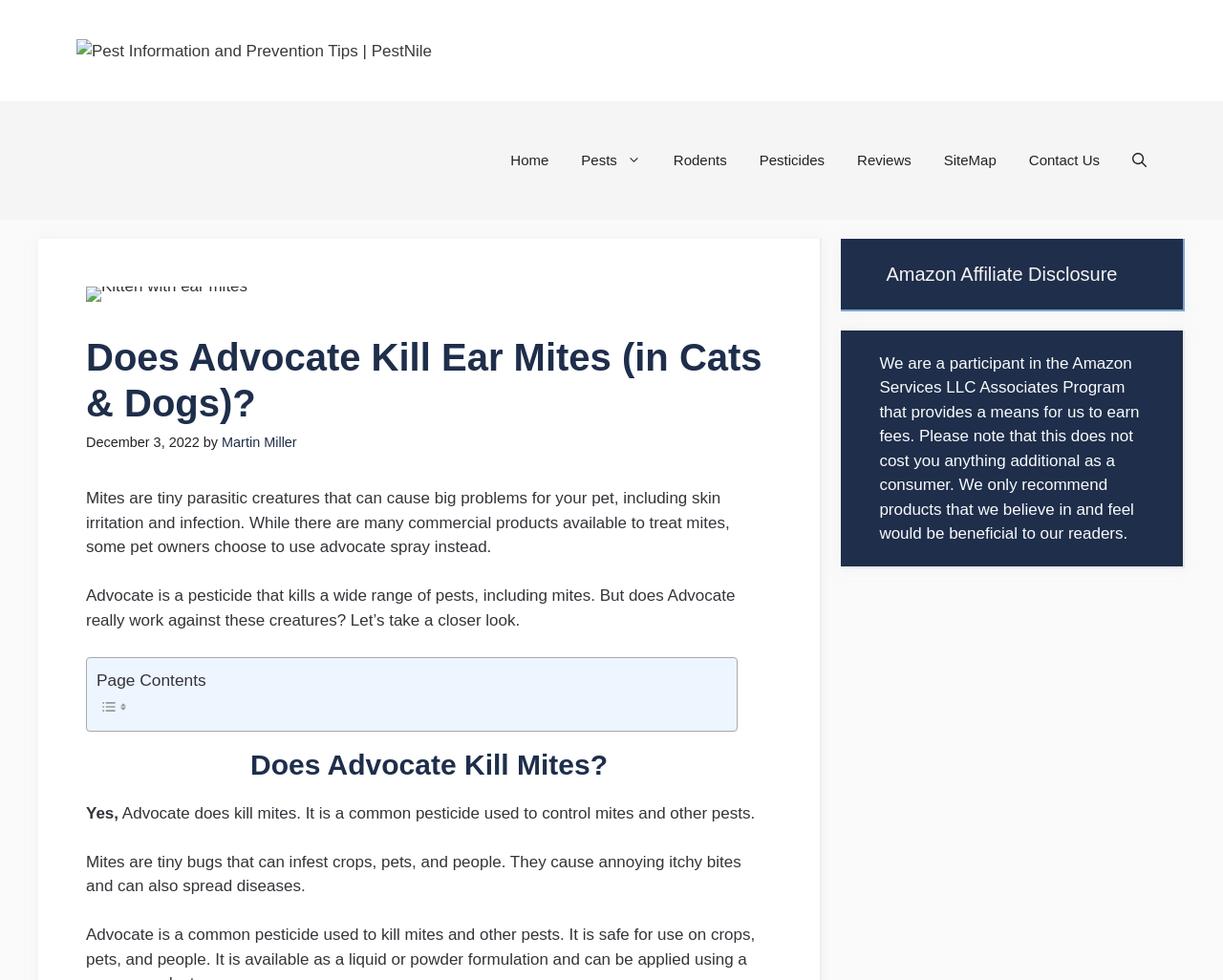Pinpoint the bounding box coordinates of the element to be clicked to execute the instruction: "Open the search bar".

[0.912, 0.104, 0.951, 0.224]